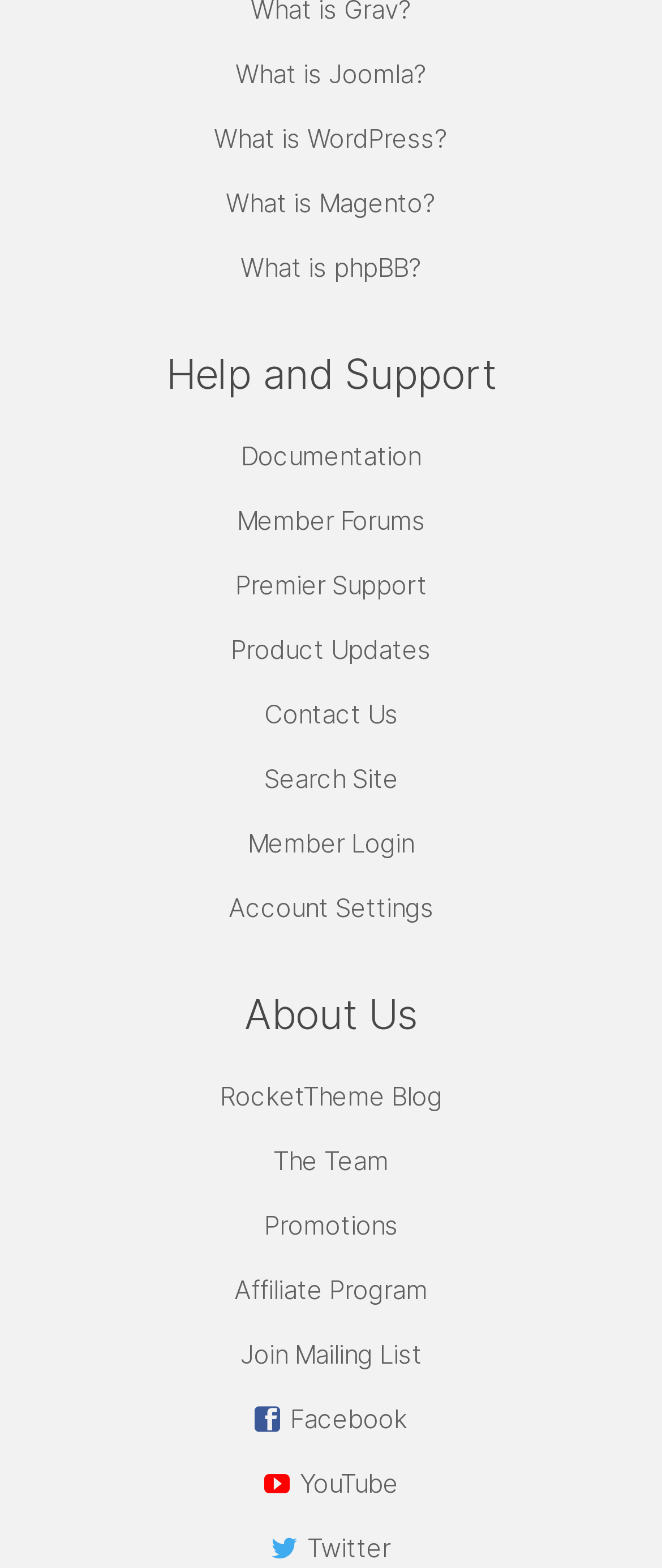Identify the bounding box coordinates for the element you need to click to achieve the following task: "Visit Twitter". Provide the bounding box coordinates as four float numbers between 0 and 1, in the form [left, top, right, bottom].

None